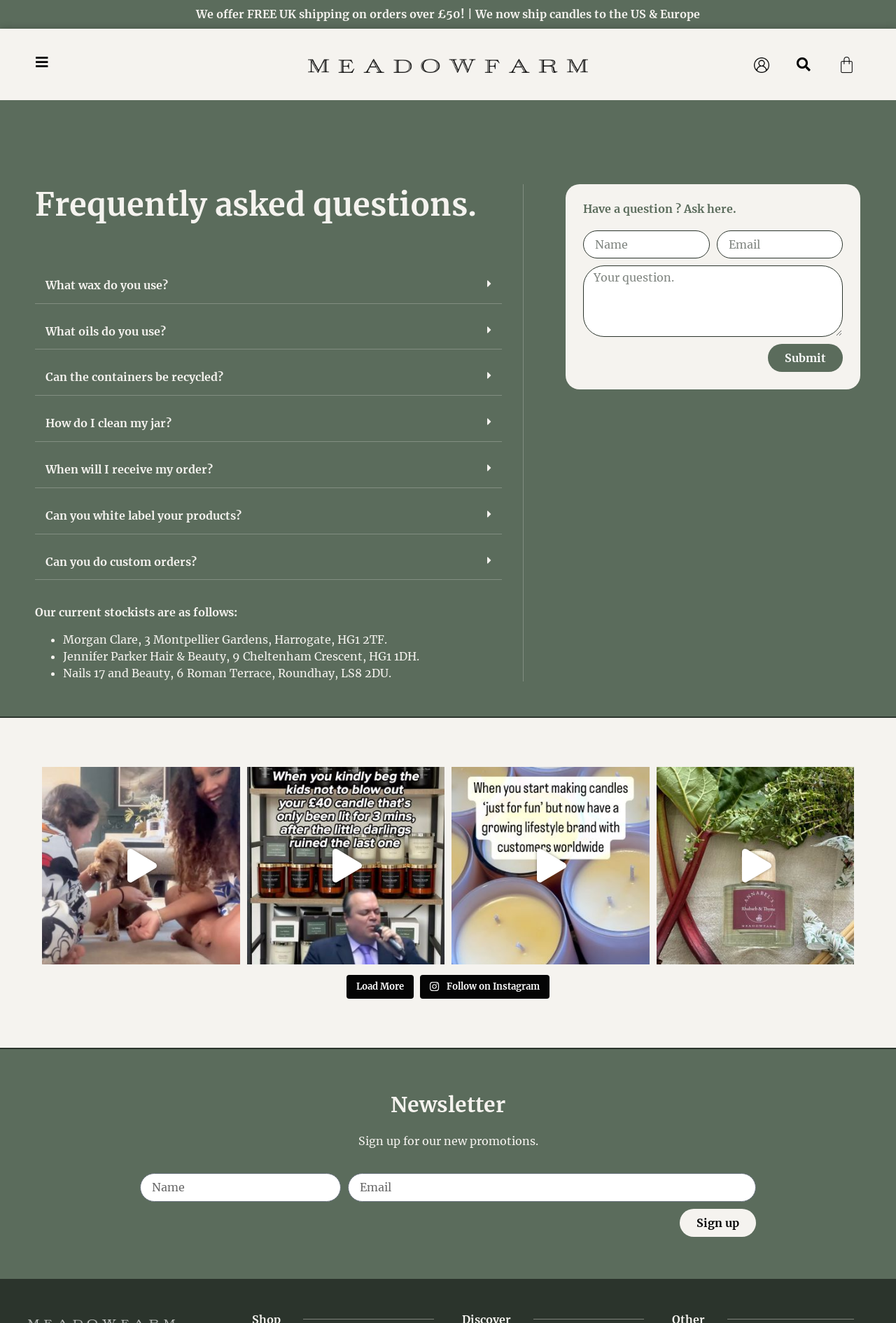Reply to the question with a single word or phrase:
What is the purpose of the newsletter sign-up?

Get new promotions